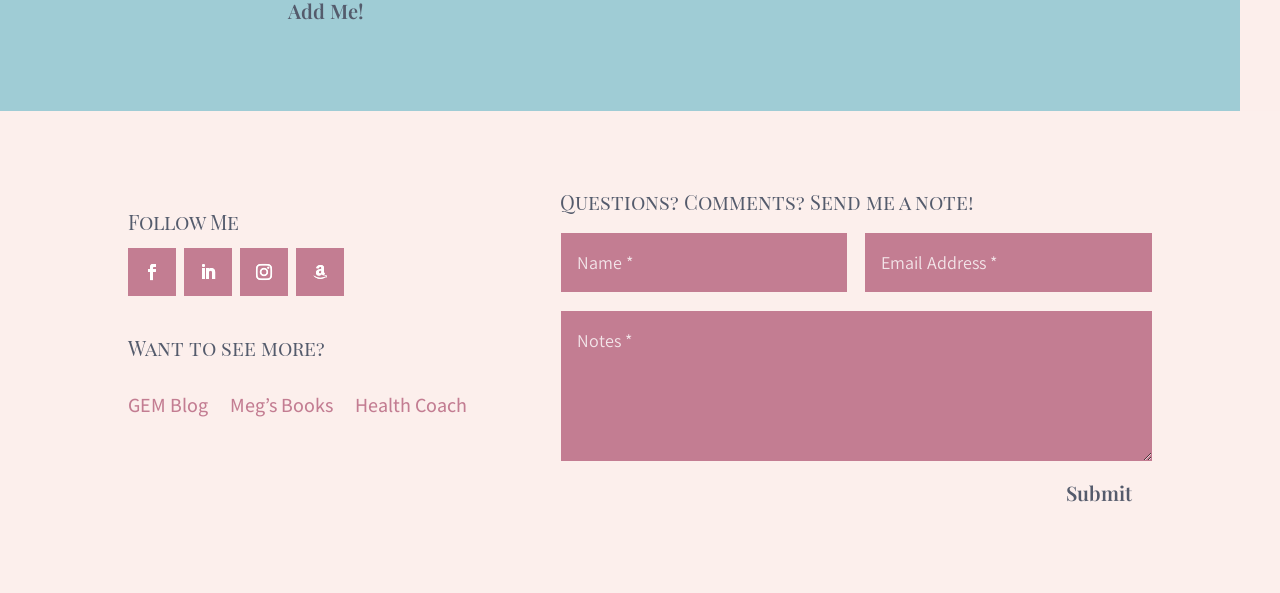Pinpoint the bounding box coordinates of the clickable element to carry out the following instruction: "Click on the ABOUT TCMAGAZINE link."

None